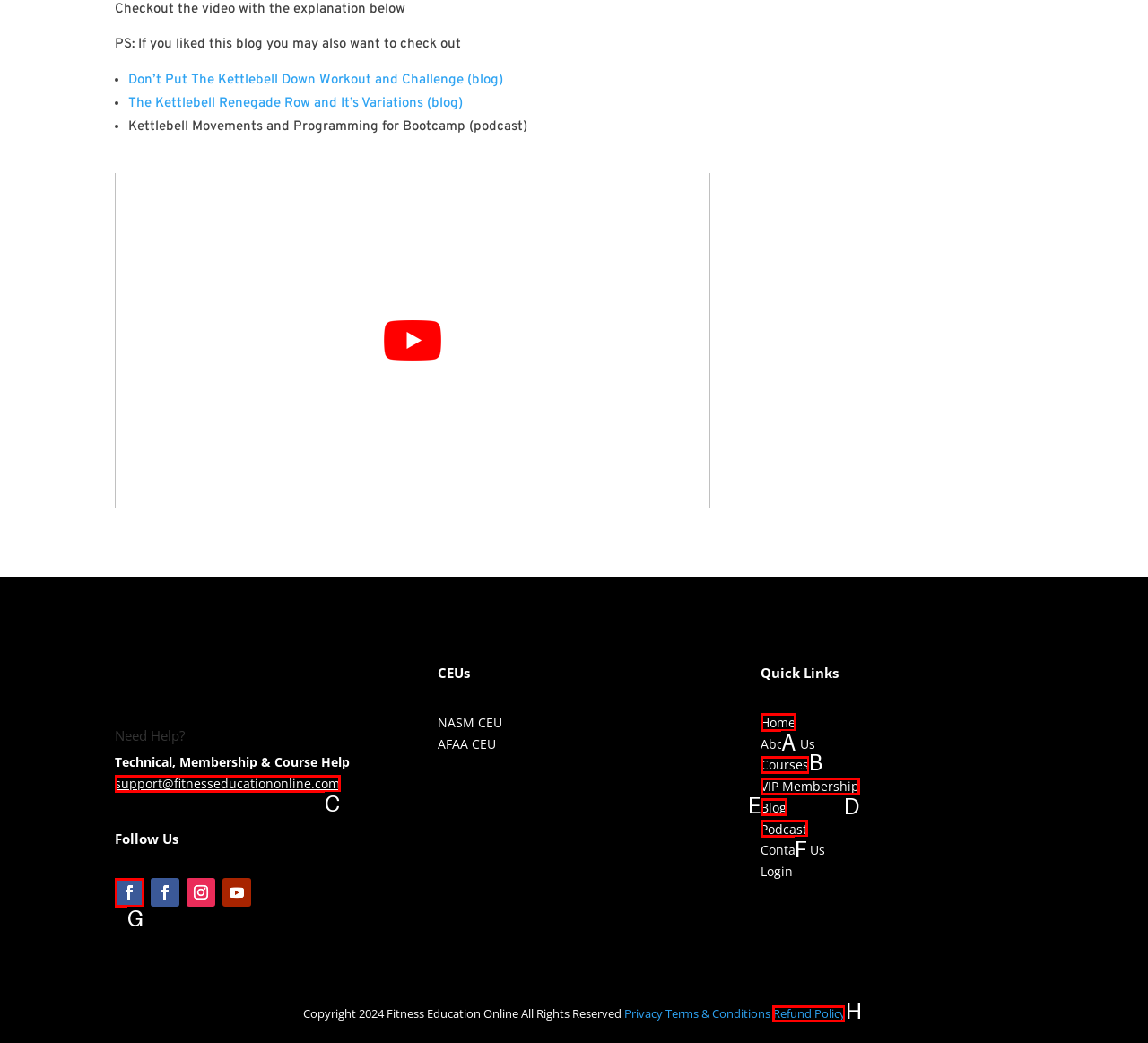Tell me which one HTML element I should click to complete the following task: go to the home page Answer with the option's letter from the given choices directly.

A